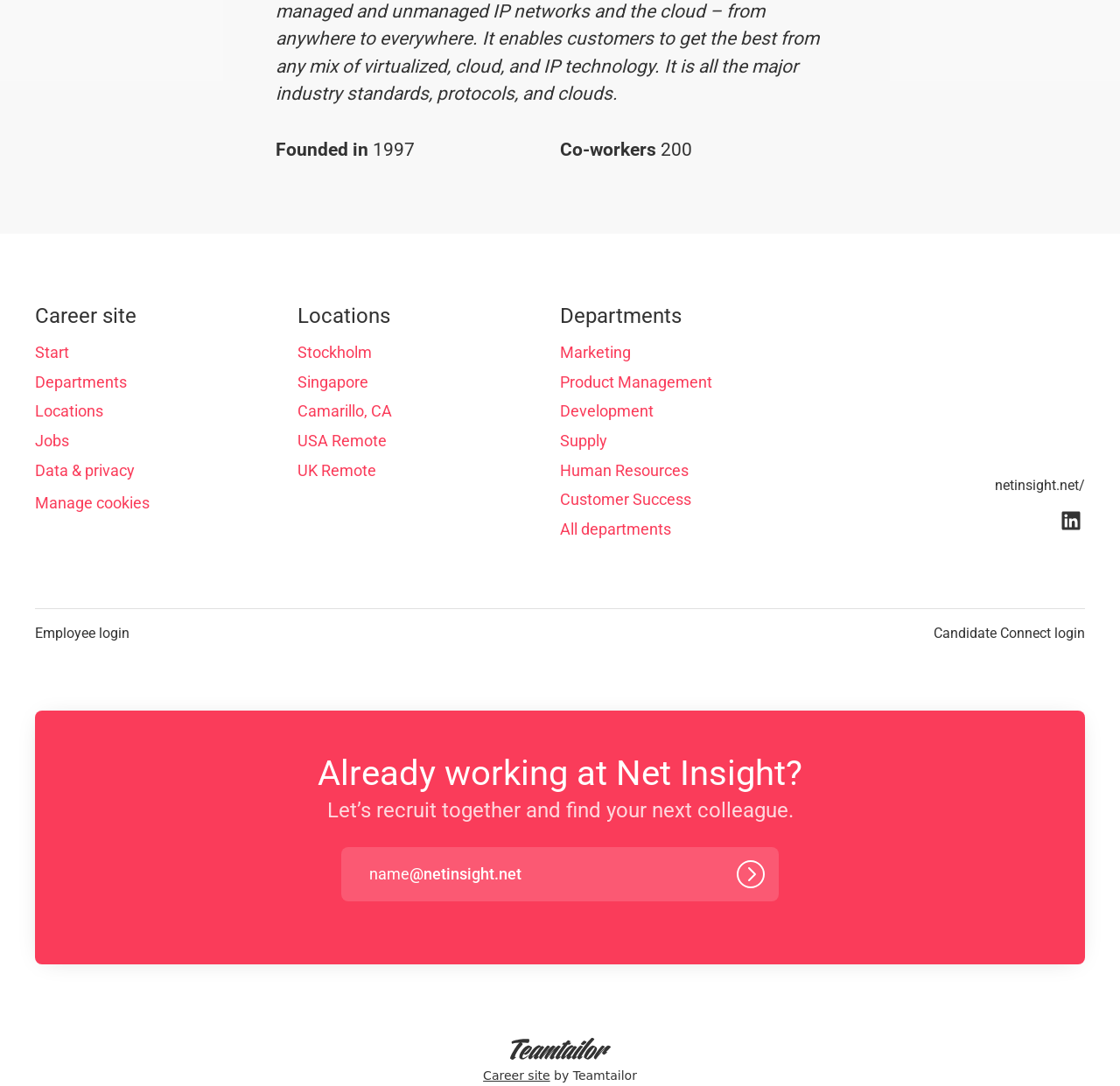Determine the bounding box coordinates of the section I need to click to execute the following instruction: "Log in as an employee". Provide the coordinates as four float numbers between 0 and 1, i.e., [left, top, right, bottom].

[0.031, 0.574, 0.116, 0.593]